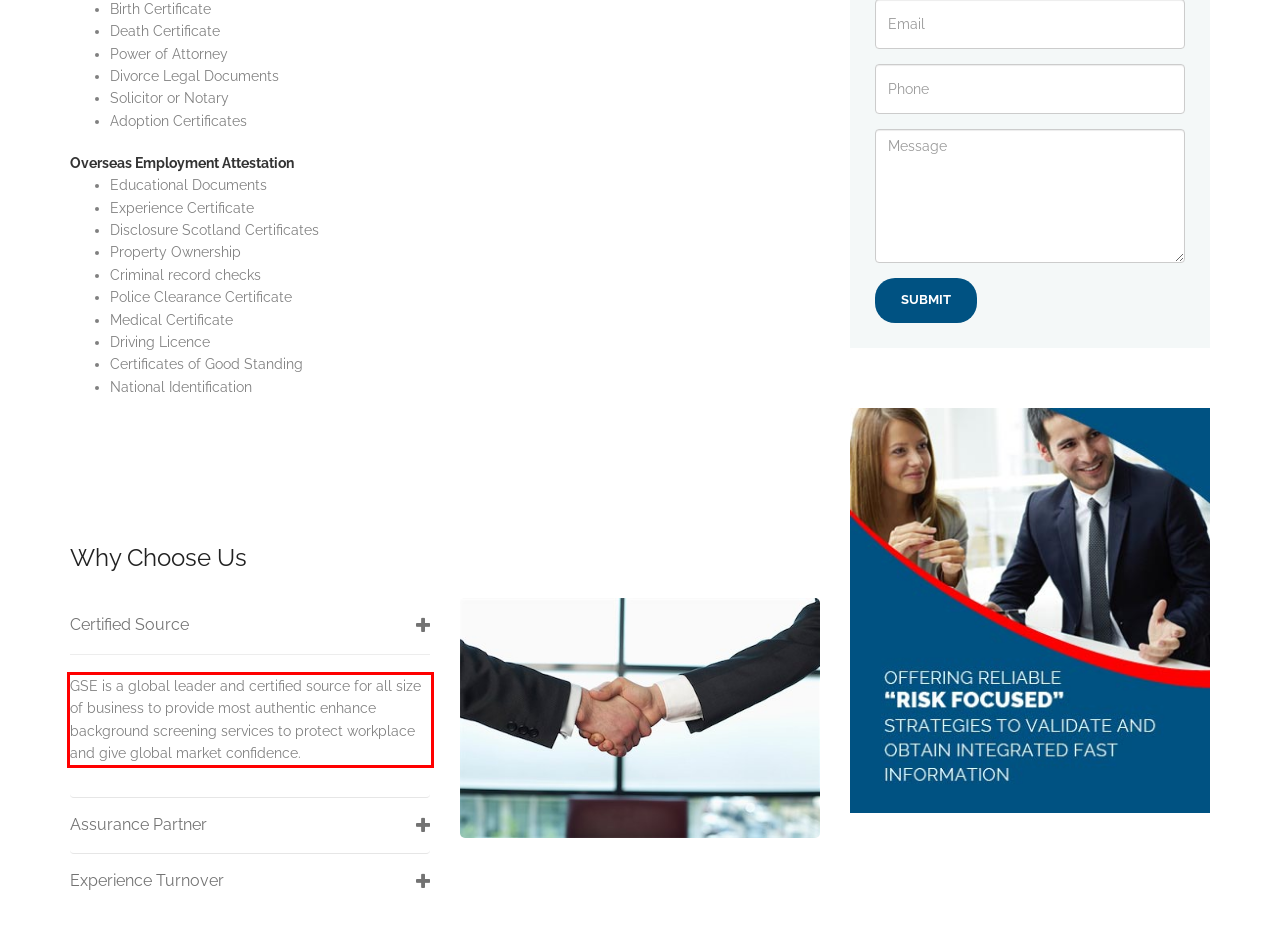Look at the webpage screenshot and recognize the text inside the red bounding box.

GSE is a global leader and certified source for all size of business to provide most authentic enhance background screening services to protect workplace and give global market confidence.